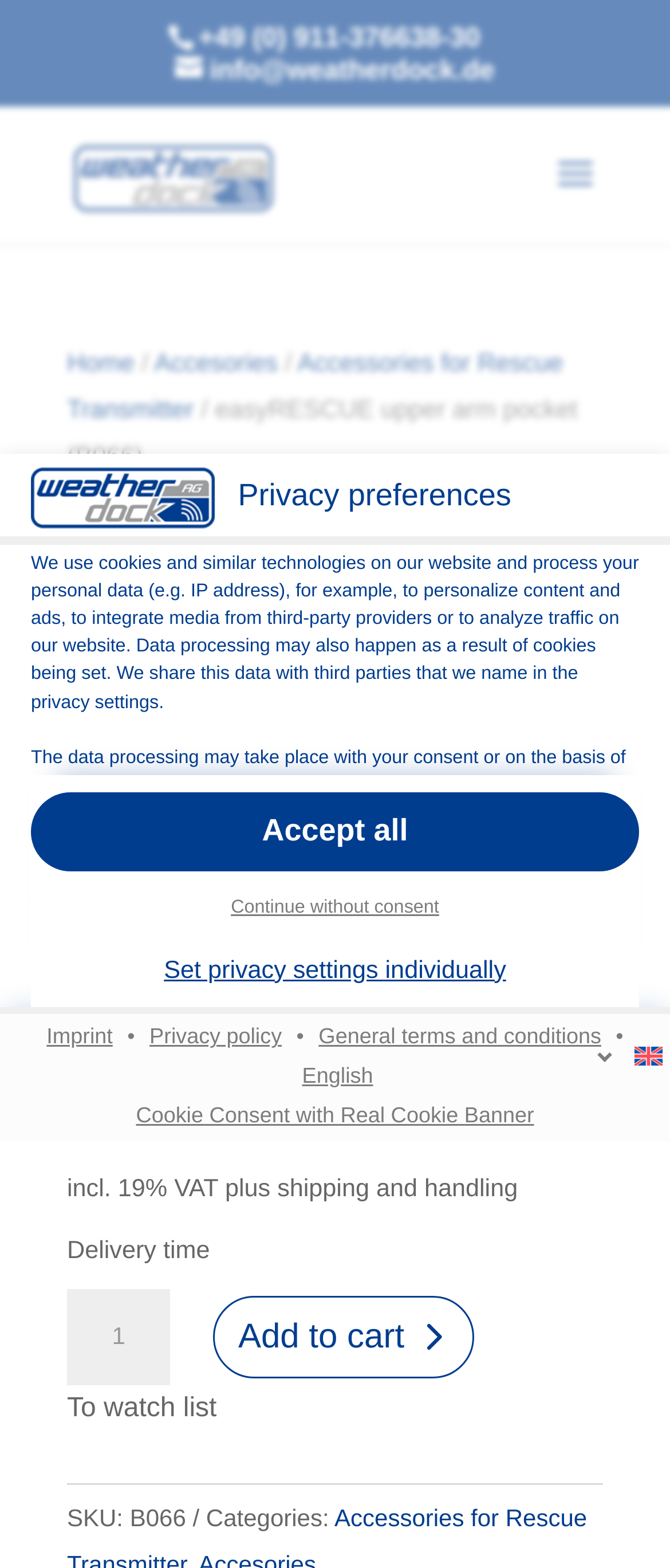Extract the main heading from the webpage content.

easyRESCUE upper arm pocket (B066)